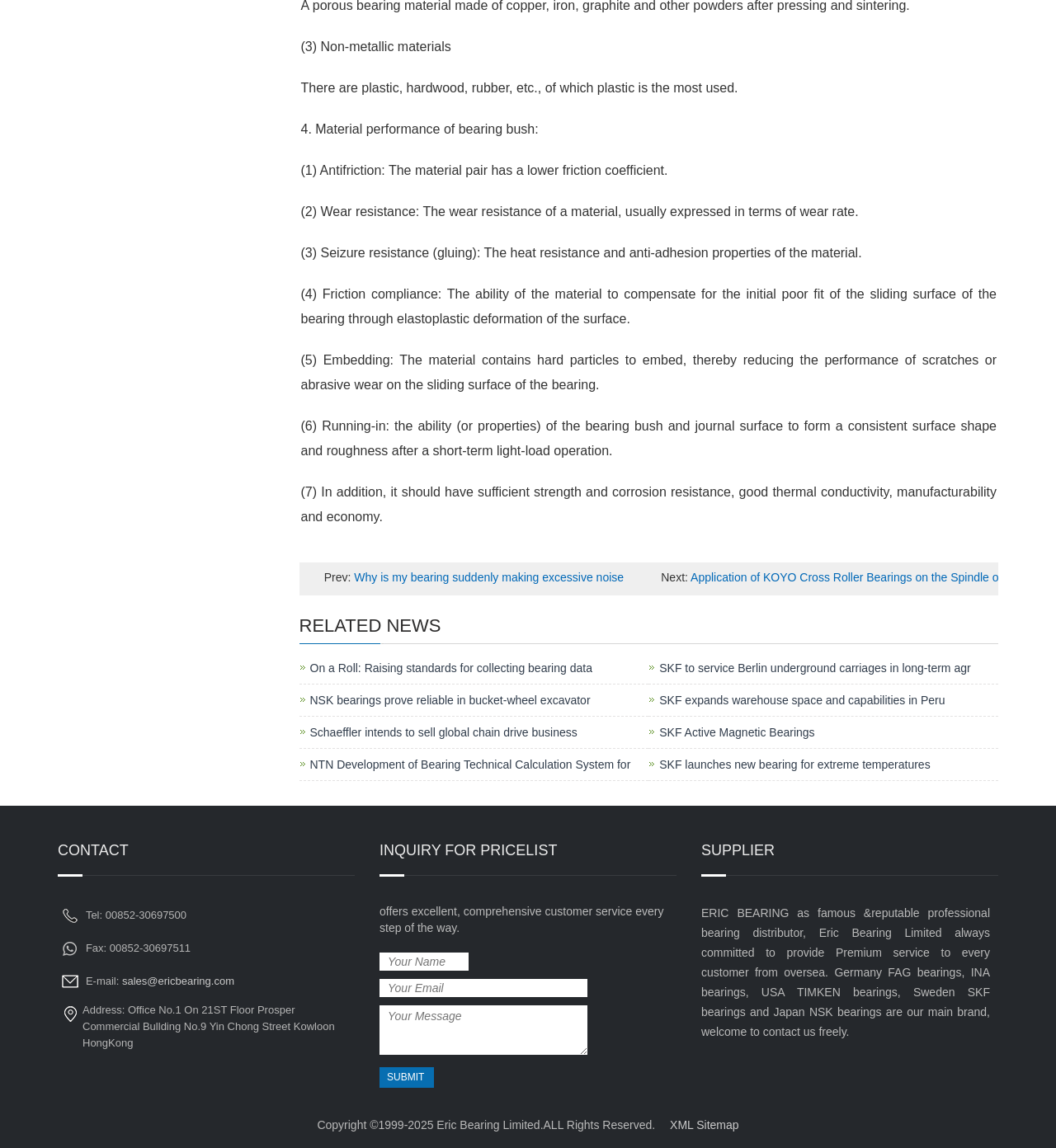What is the address of the supplier's office?
Examine the screenshot and reply with a single word or phrase.

Office No.1 On 21ST Floor Prosper Commercial Building No.9 Yin Chong Street Kowloon HongKong